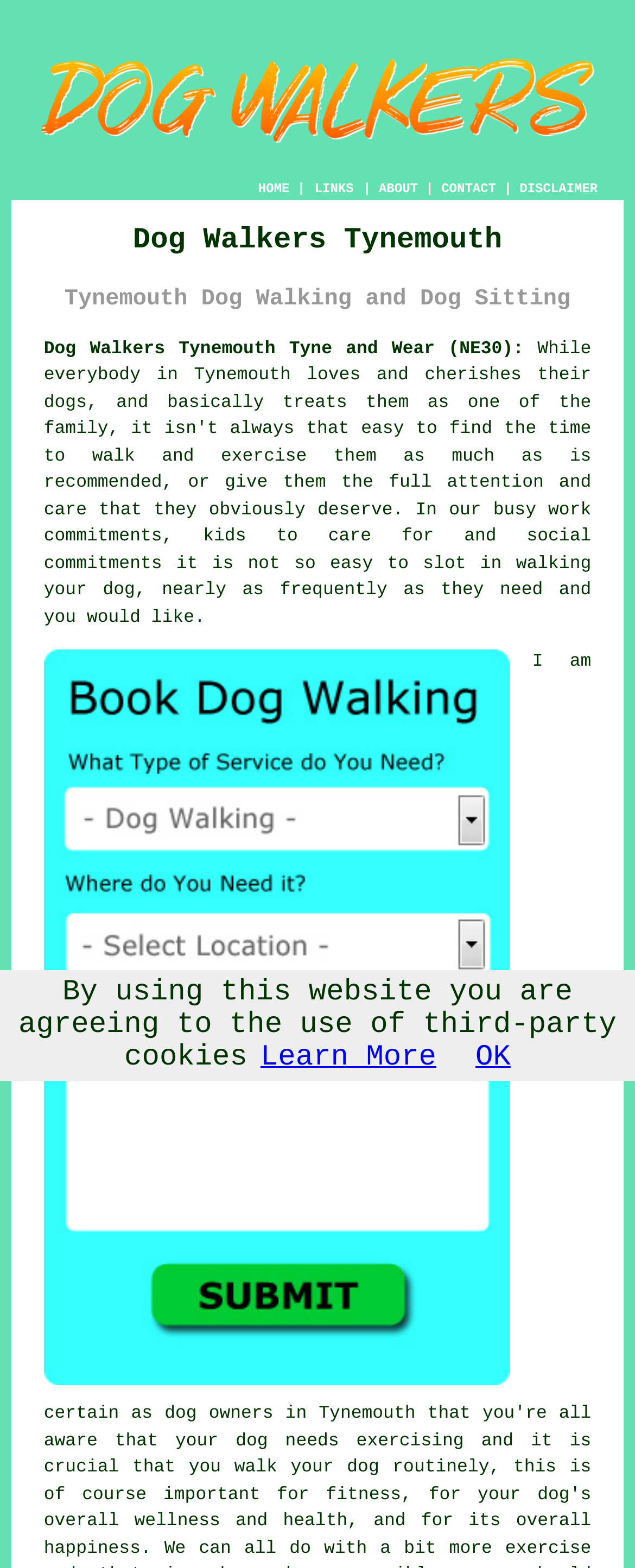Find the bounding box coordinates for the element that must be clicked to complete the instruction: "Click the Free Tynemouth Dog Walker Quotes link". The coordinates should be four float numbers between 0 and 1, indicated as [left, top, right, bottom].

[0.069, 0.869, 0.802, 0.89]